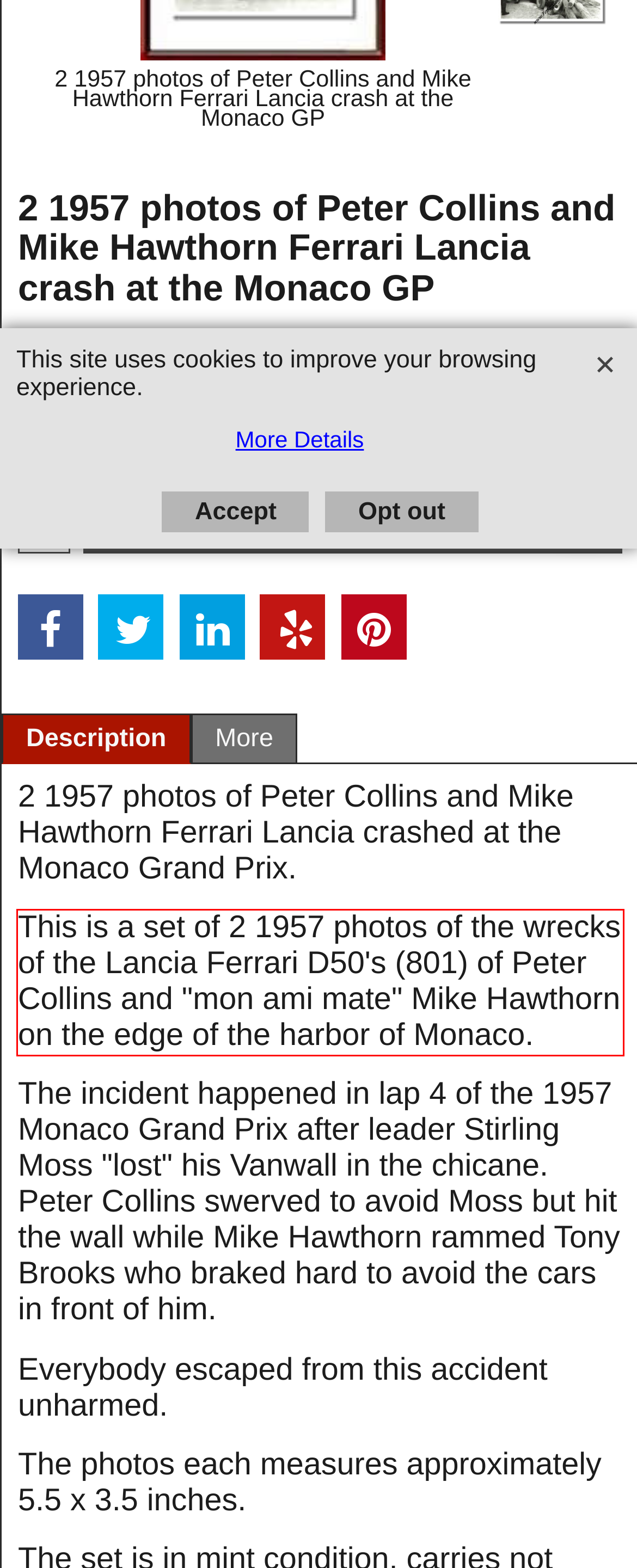Within the screenshot of the webpage, there is a red rectangle. Please recognize and generate the text content inside this red bounding box.

This is a set of 2 1957 photos of the wrecks of the Lancia Ferrari D50's (801) of Peter Collins and "mon ami mate" Mike Hawthorn on the edge of the harbor of Monaco.